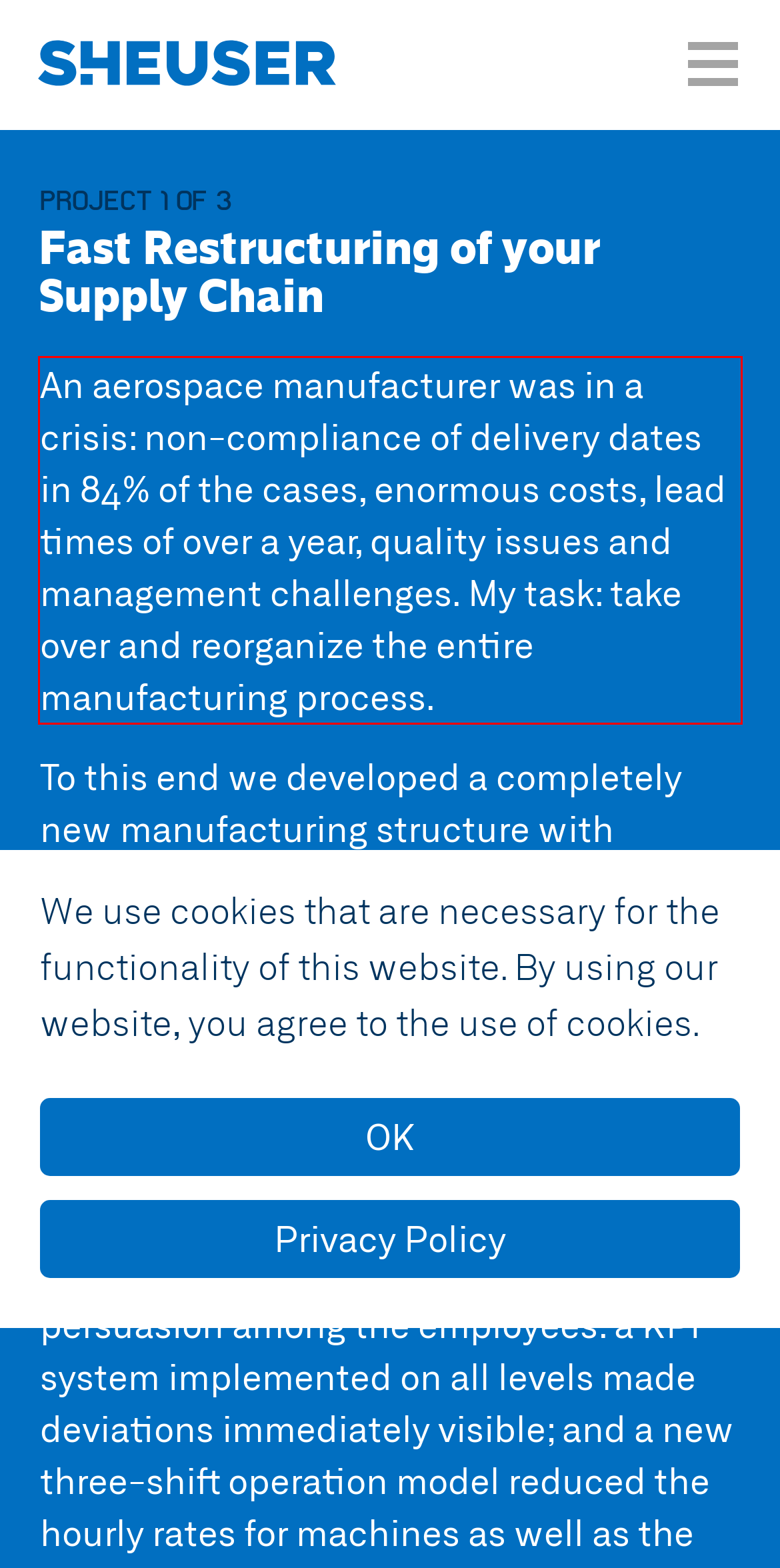In the given screenshot, locate the red bounding box and extract the text content from within it.

An aerospace manufacturer was in a crisis: non-compliance of delivery dates in 84% of the cases, enormous costs, lead times of over a year, quality issues and management challenges. My task: take over and reorganize the entire manufacturing process.